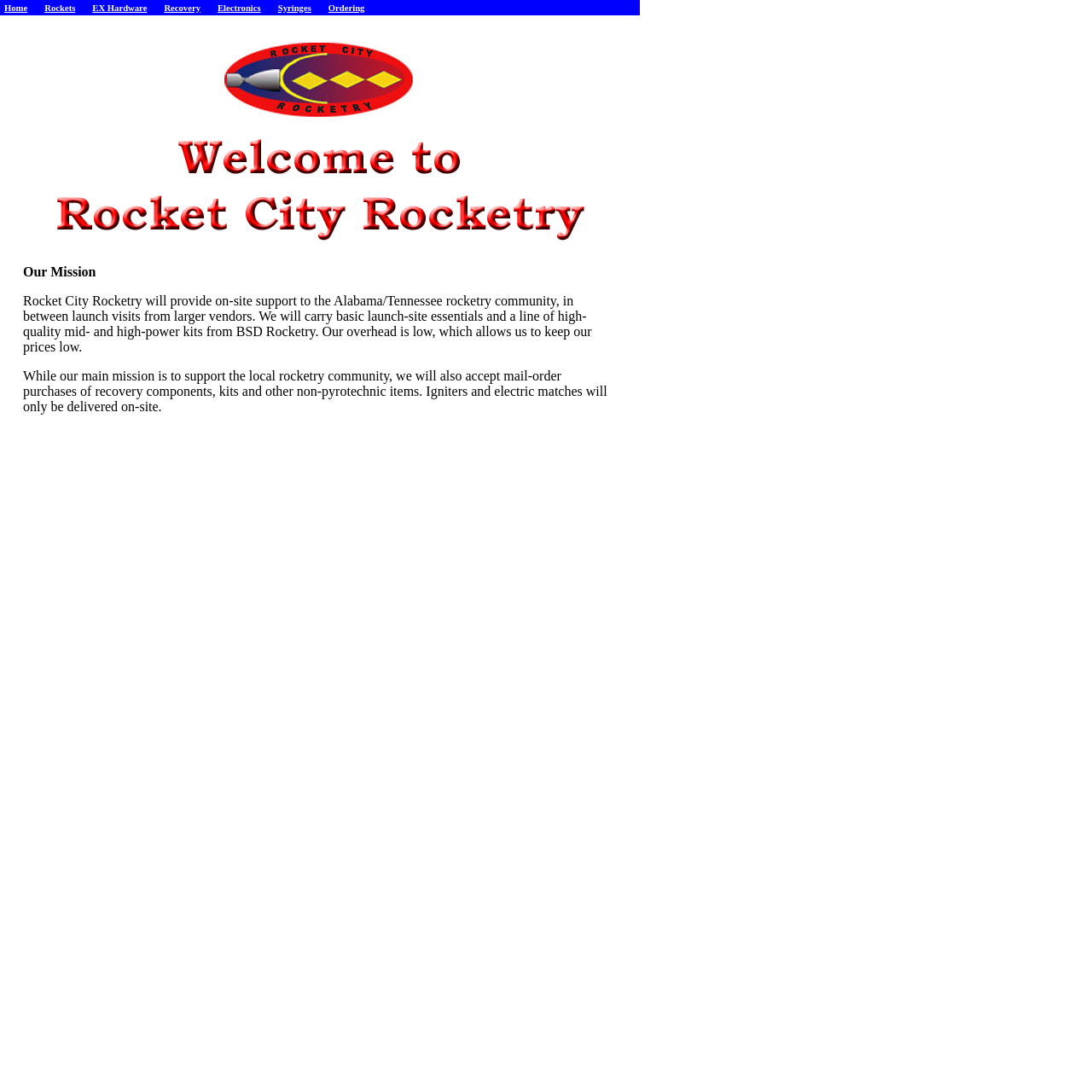Please answer the following question using a single word or phrase: 
What is the main mission of Rocket City Rocketry?

Support local rocketry community